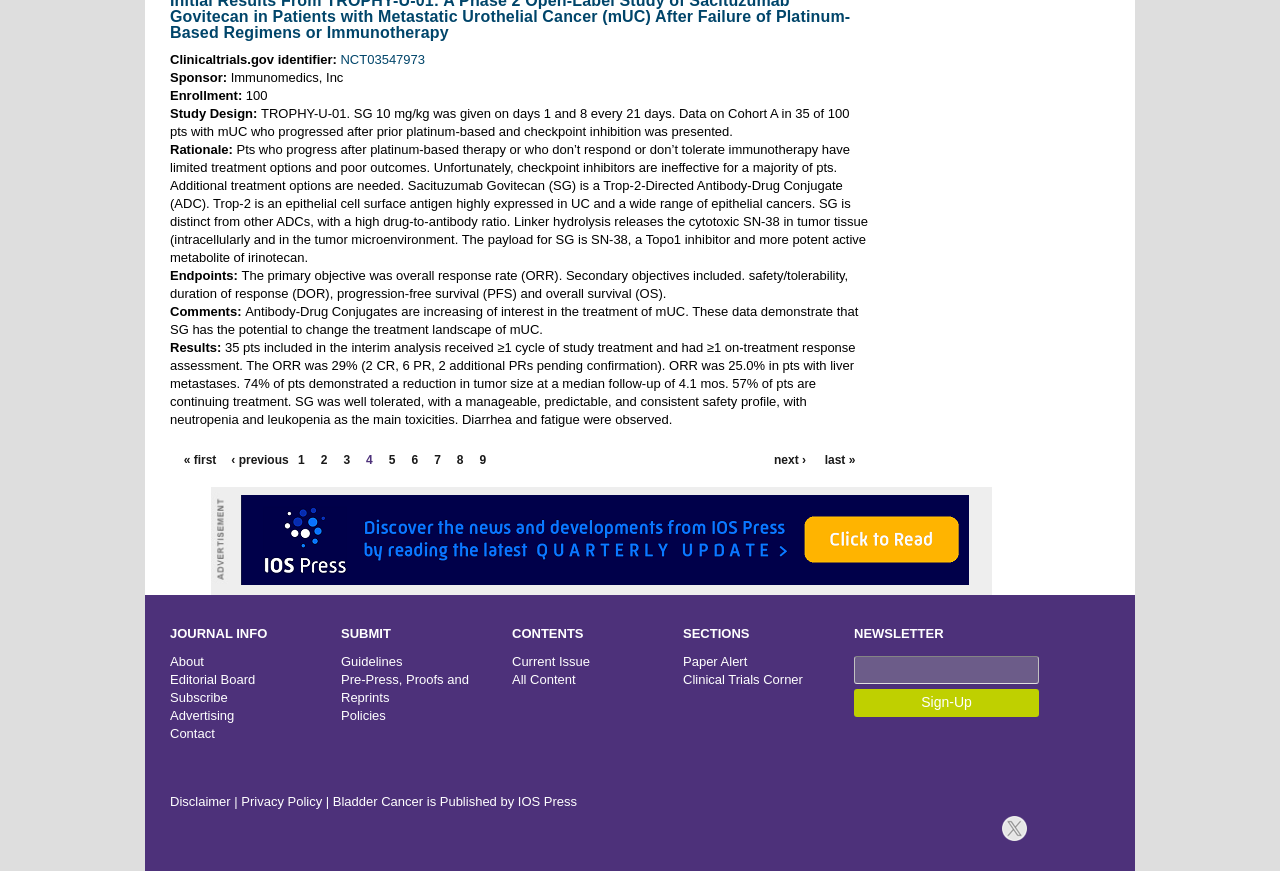What is the type of cancer being studied?
Provide a fully detailed and comprehensive answer to the question.

The type of cancer being studied is mentioned in the 'Rationale' section, which states 'Pts who progress after platinum-based therapy or who don’t respond or don’t tolerate immunotherapy have limited treatment options and poor outcomes. Unfortunately, checkpoint inhibitors are ineffective for a majority of pts. Additional treatment options are needed. Sacituzumab Govitecan (SG) is a Trop-2-Directed Antibody-Drug Conjugate (ADC). Trop-2 is an epithelial cell surface antigen highly expressed in UC and a wide range of epithelial cancers'.